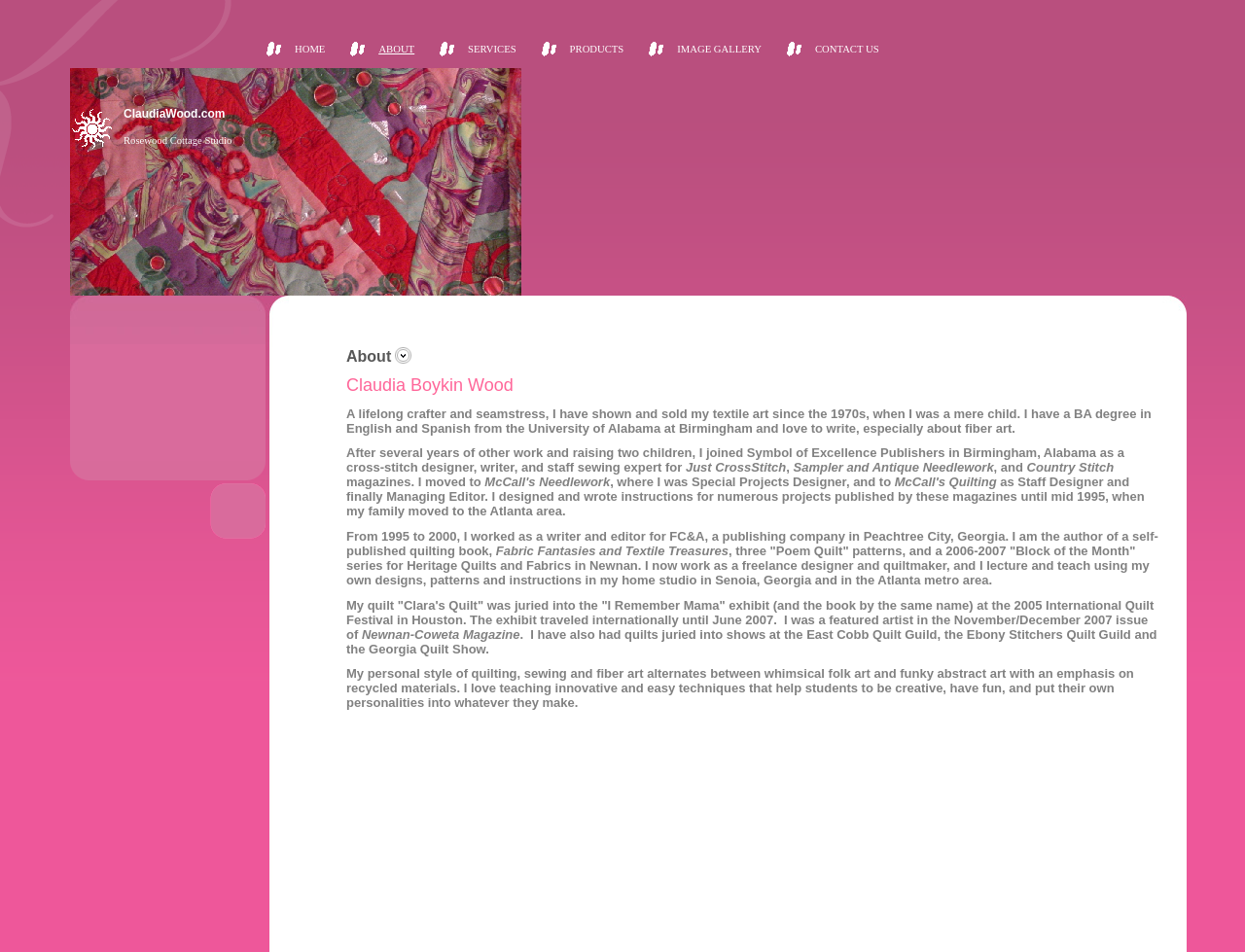What is the layout of the menu?
Using the details shown in the screenshot, provide a comprehensive answer to the question.

The menu items are listed horizontally across the top of the webpage, indicating a horizontal layout.